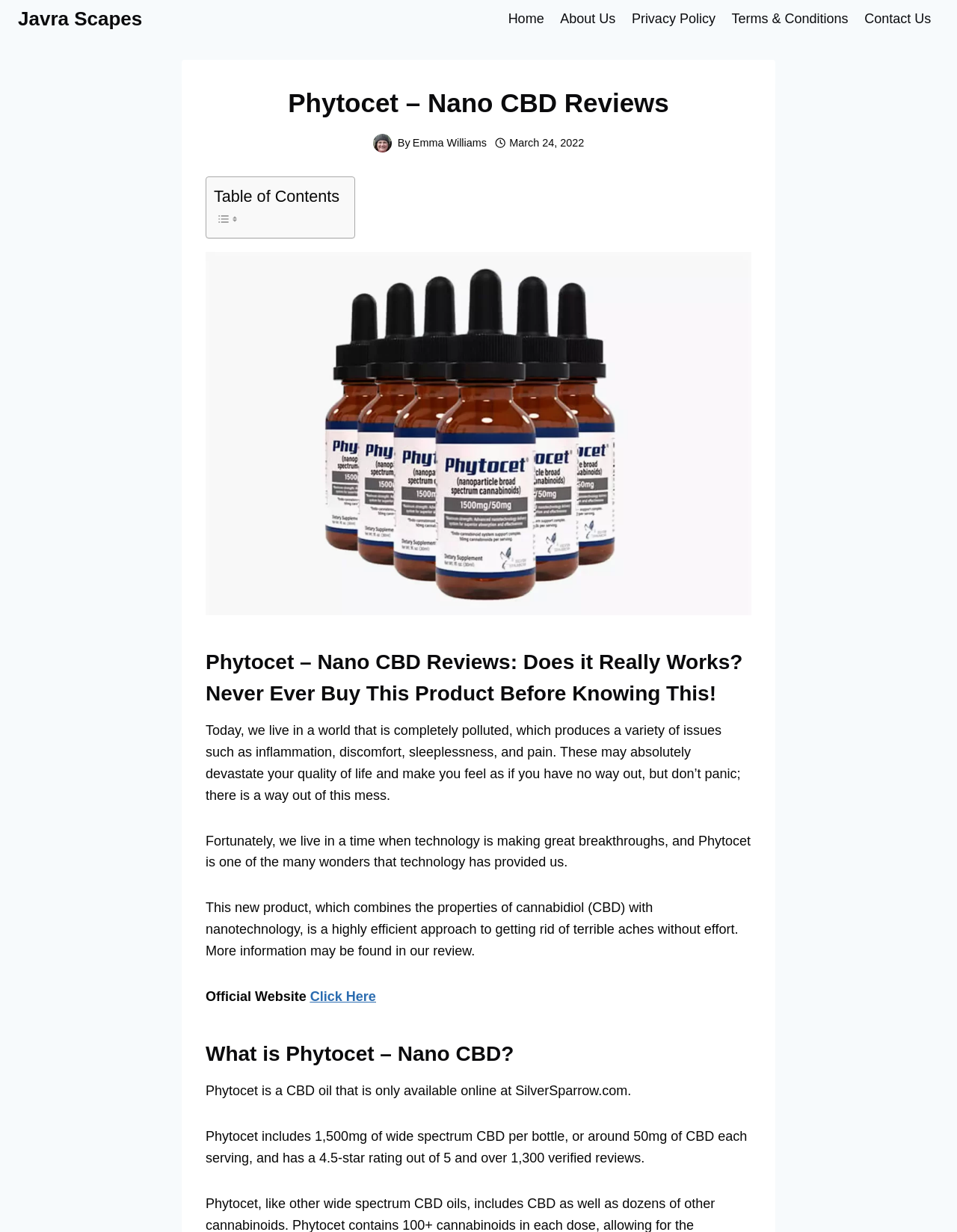Can you find the bounding box coordinates for the UI element given this description: "Home"? Provide the coordinates as four float numbers between 0 and 1: [left, top, right, bottom].

[0.523, 0.0, 0.577, 0.031]